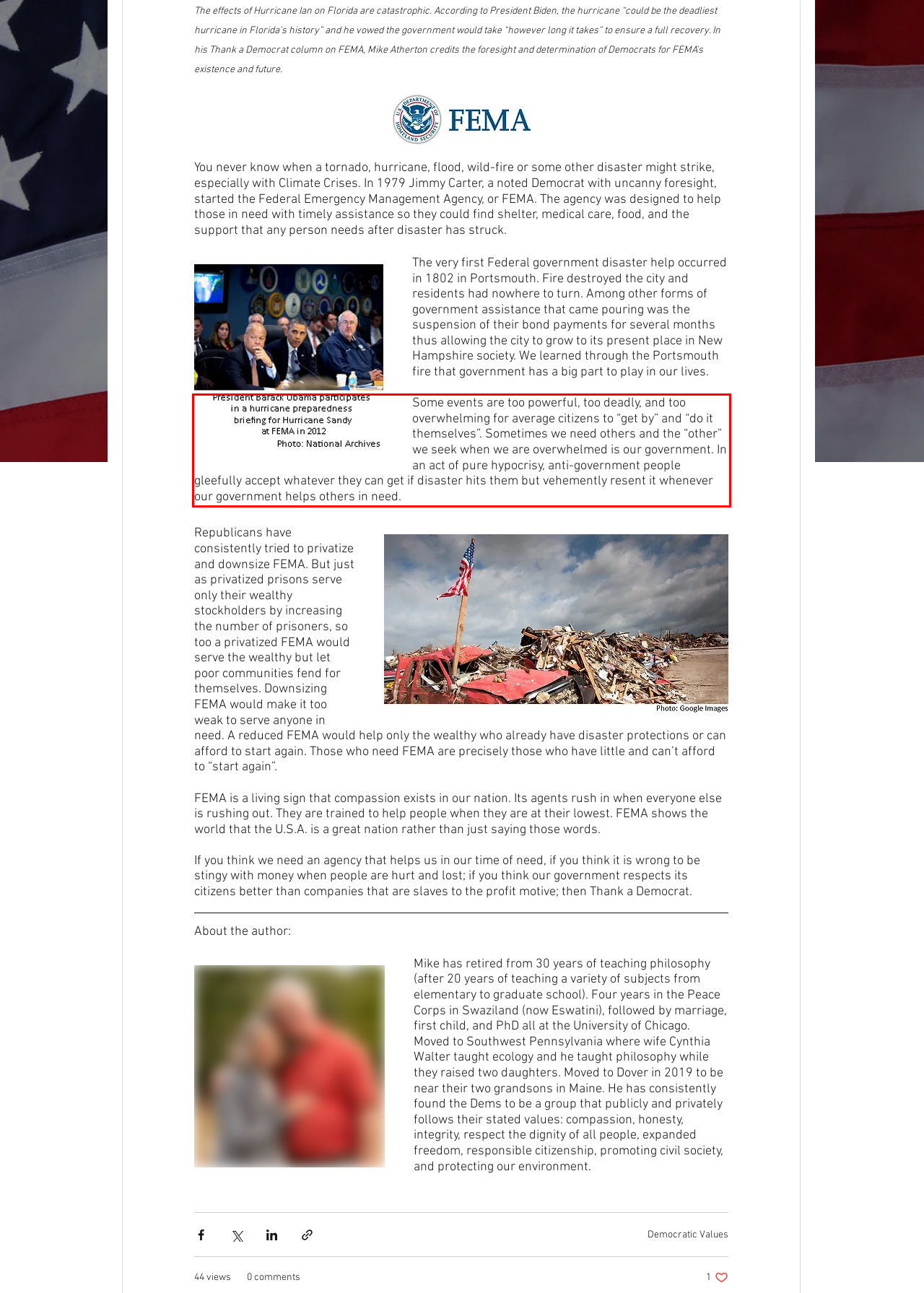From the given screenshot of a webpage, identify the red bounding box and extract the text content within it.

Some events are too powerful, too deadly, and too overwhelming for average citizens to “get by” and “do it themselves”. Sometimes we need others and the “other” we seek when we are overwhelmed is our government. In an act of pure hypocrisy, anti-government people gleefully accept whatever they can get if disaster hits them but vehemently resent it whenever our government helps others in need.